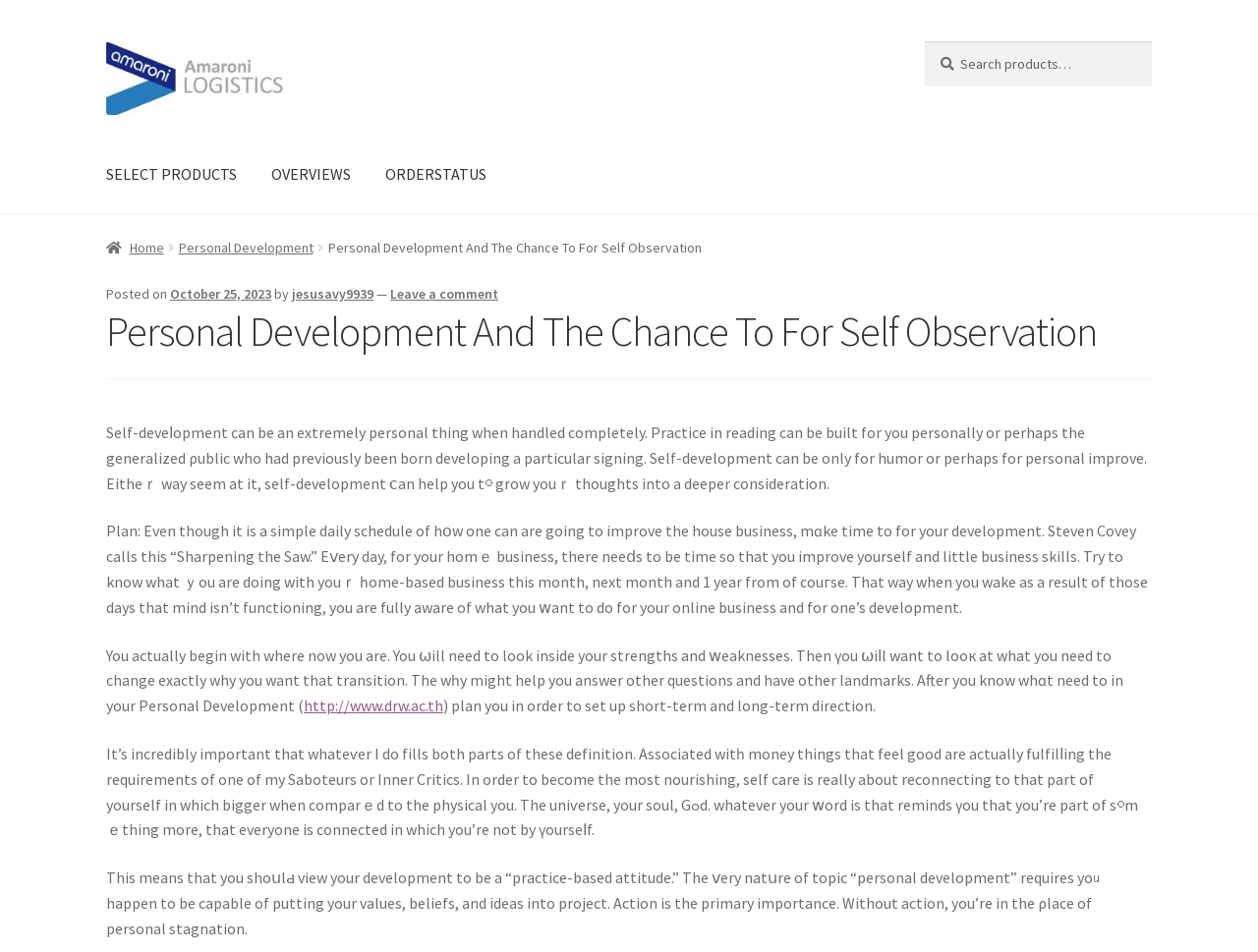Respond with a single word or short phrase to the following question: 
How many paragraphs are there in the article?

5